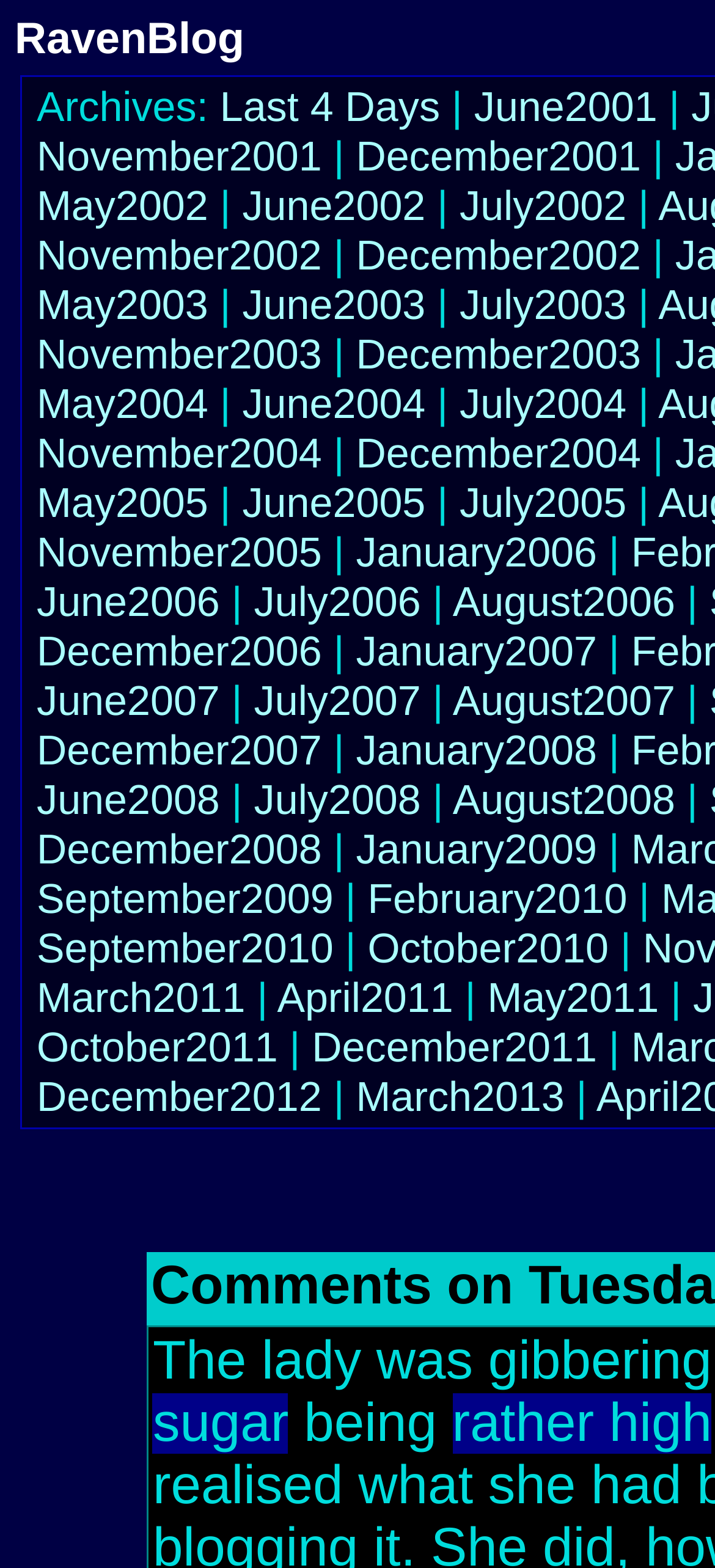Given the description December2003, predict the bounding box coordinates of the UI element. Ensure the coordinates are in the format (top-left x, top-left y, bottom-right x, bottom-right y) and all values are between 0 and 1.

[0.498, 0.21, 0.897, 0.241]